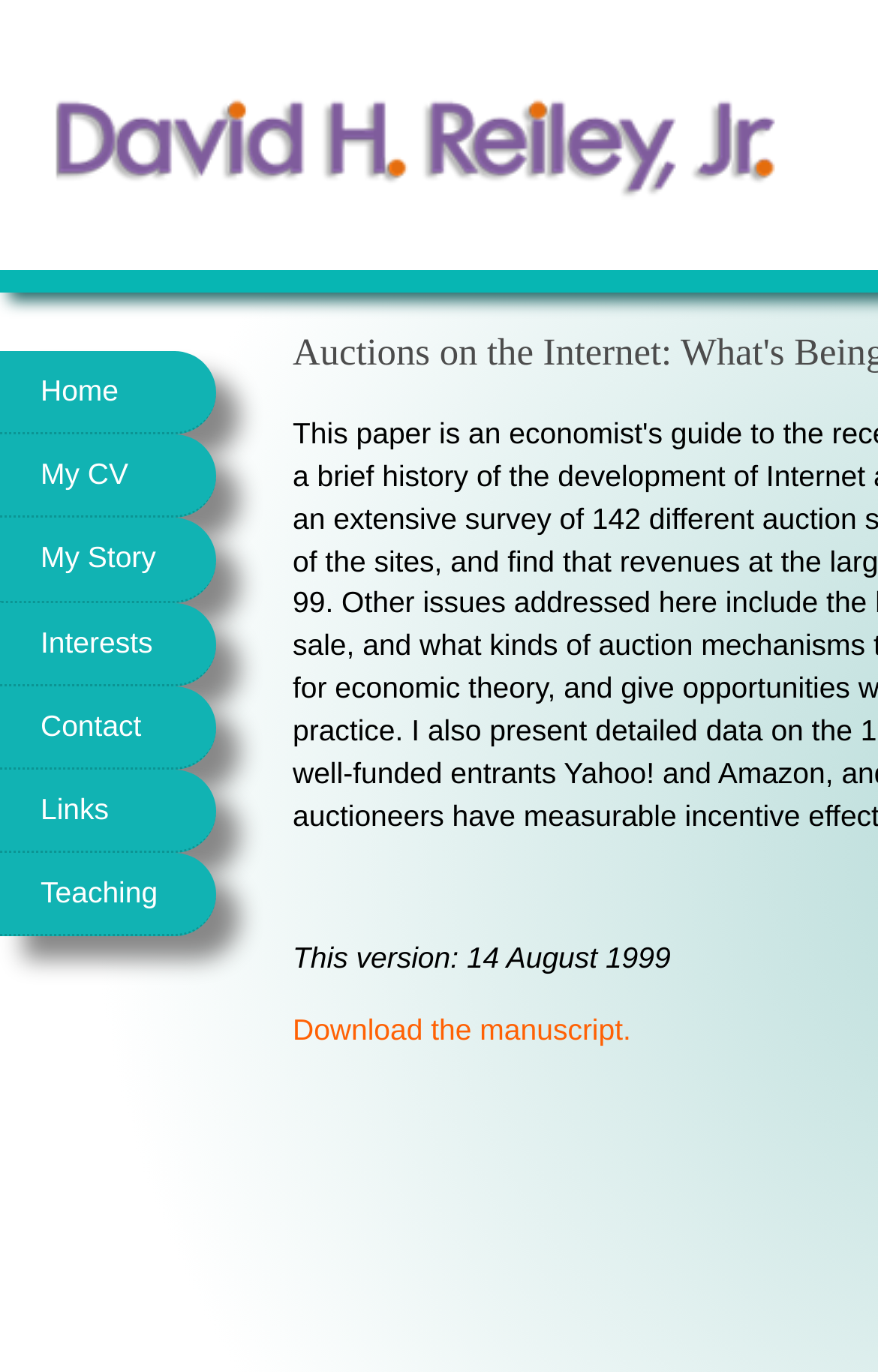Construct a comprehensive caption that outlines the webpage's structure and content.

The webpage is about auctions on the internet, with a focus on what's being auctioned and how. At the top left of the page, there is a navigation menu consisting of 7 links: "Home", "My CV", "My Story", "Interests", "Contact", "Links", and "Teaching". These links are arranged vertically, with "Home" at the top and "Teaching" at the bottom.

To the right of the navigation menu, there is a small, non-descriptive text element containing a single whitespace character. Below this element, there is a static text block displaying the version information "This version: 14 August 1999". 

Further down, there is a link labeled "Download the manuscript." which is positioned below the version information.